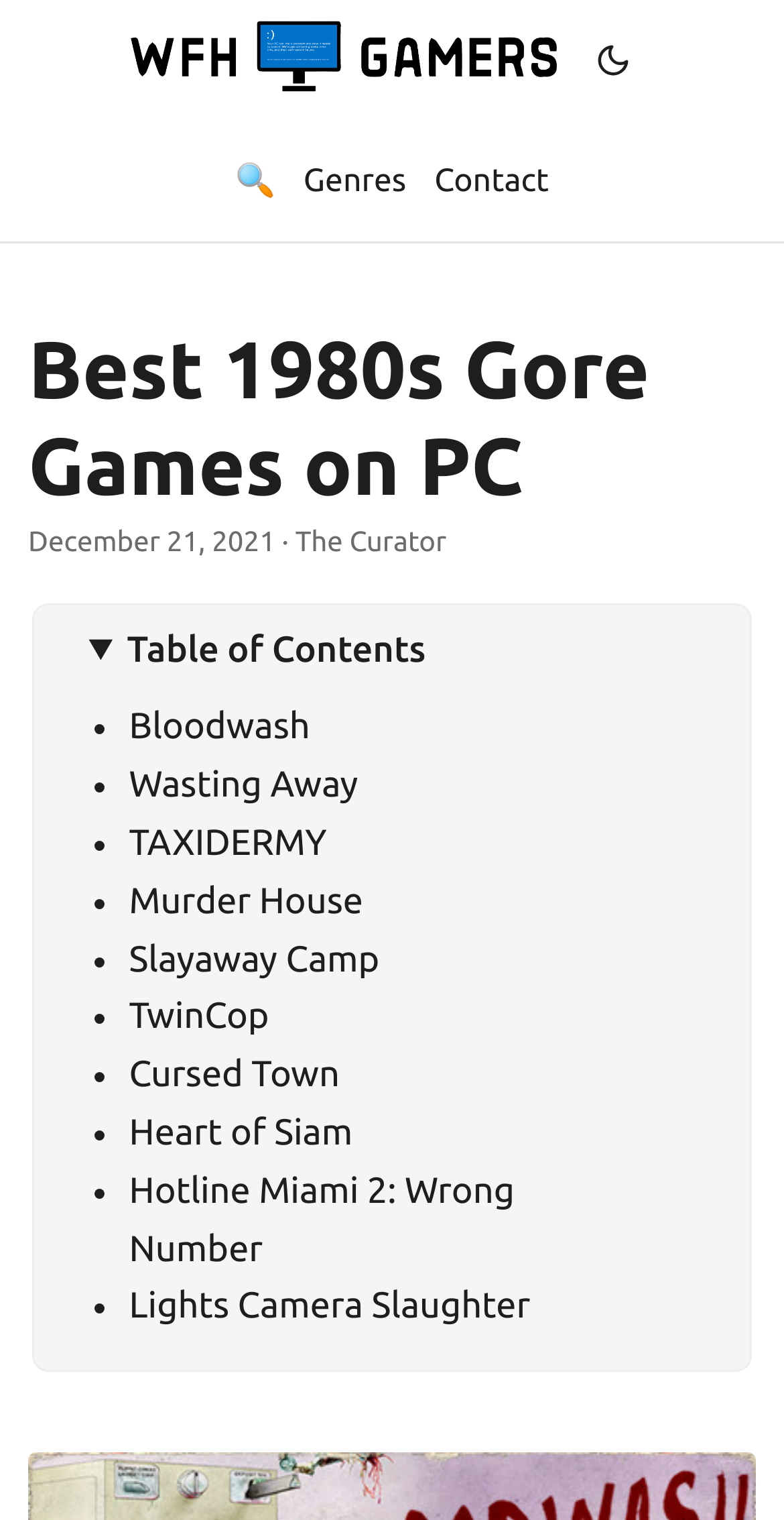Show me the bounding box coordinates of the clickable region to achieve the task as per the instruction: "Toggle the menu".

None